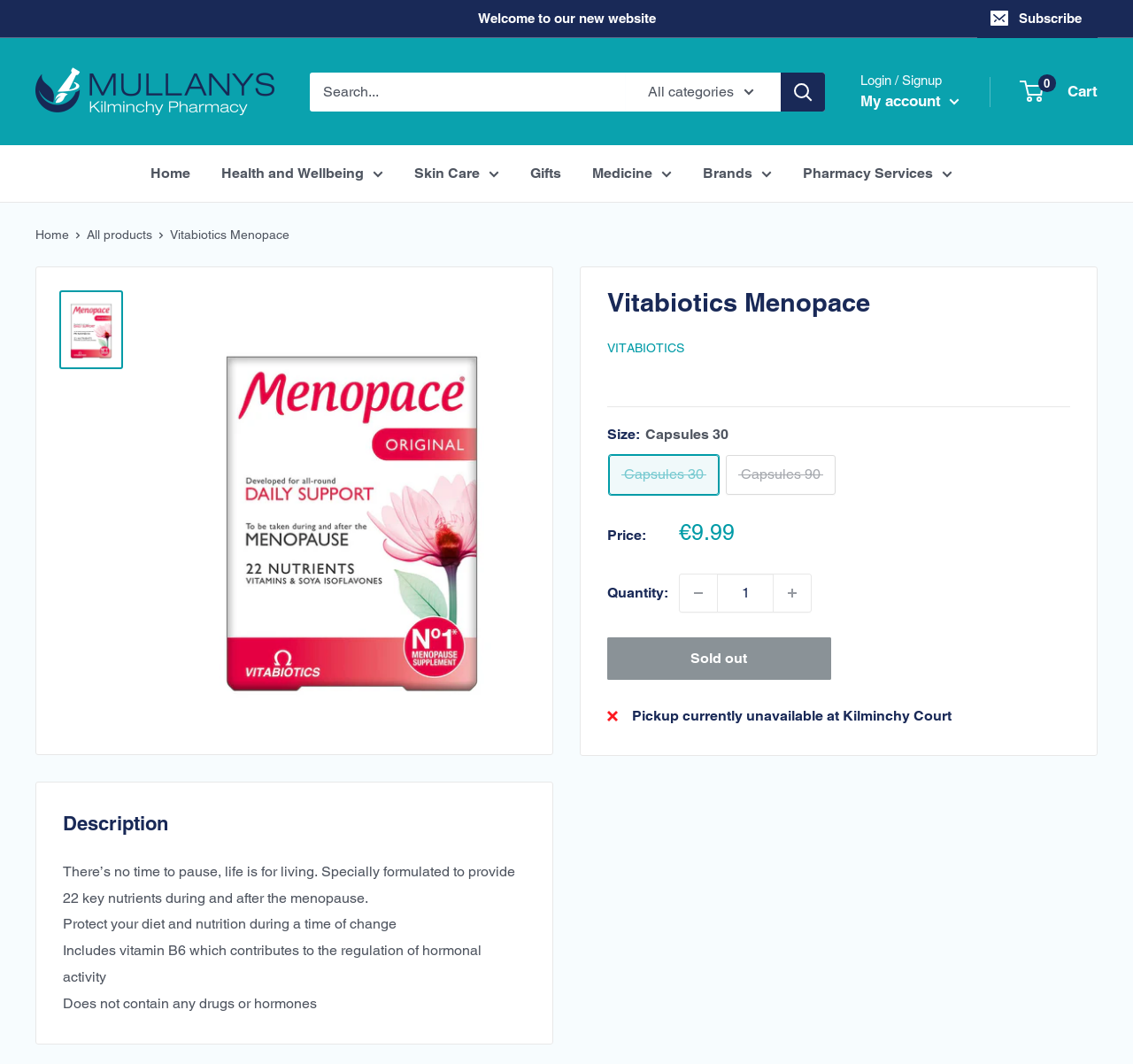Is the product available for pickup at Kilminchy Court?
Using the image, provide a detailed and thorough answer to the question.

I found the pickup availability by looking at the product description section, where it says 'Pickup currently unavailable at Kilminchy Court'. This indicates that the product is not available for pickup at Kilminchy Court.